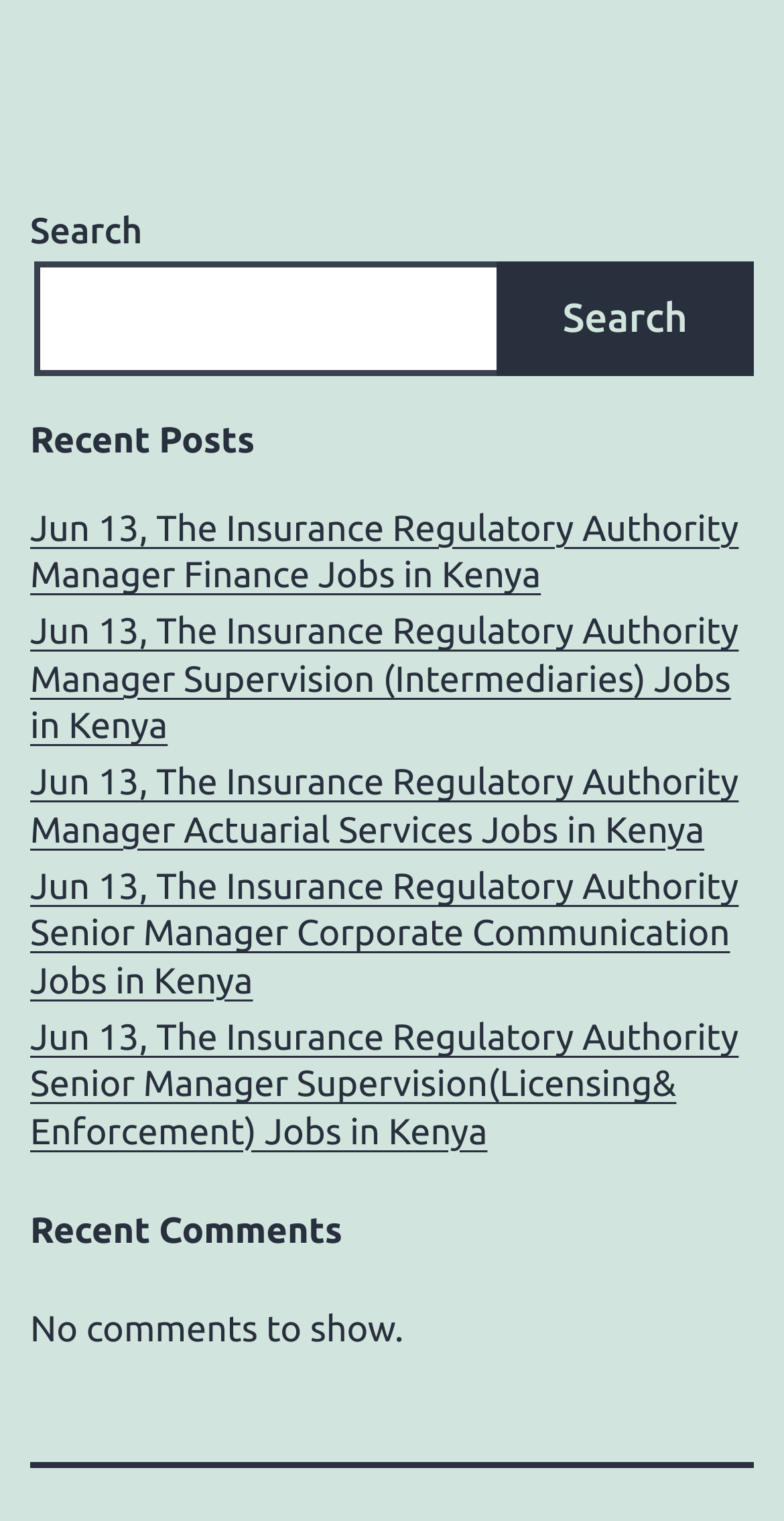Is there a section for recent comments?
With the help of the image, please provide a detailed response to the question.

I can see a section for recent comments because there is a heading element with the text 'Recent Comments' within the bounding box coordinates [0.038, 0.793, 0.962, 0.826].